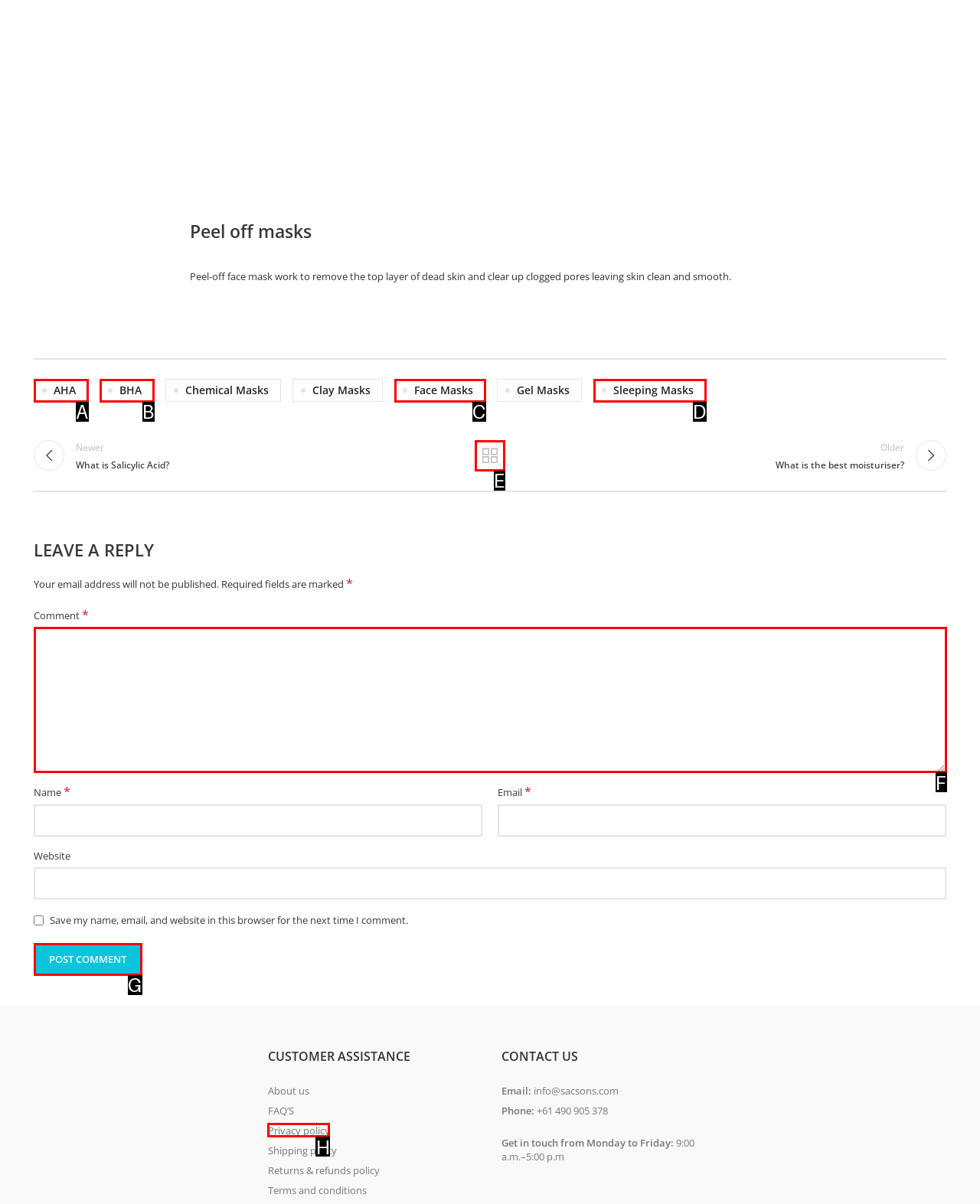Refer to the element description: name="submit" value="Post Comment" and identify the matching HTML element. State your answer with the appropriate letter.

G